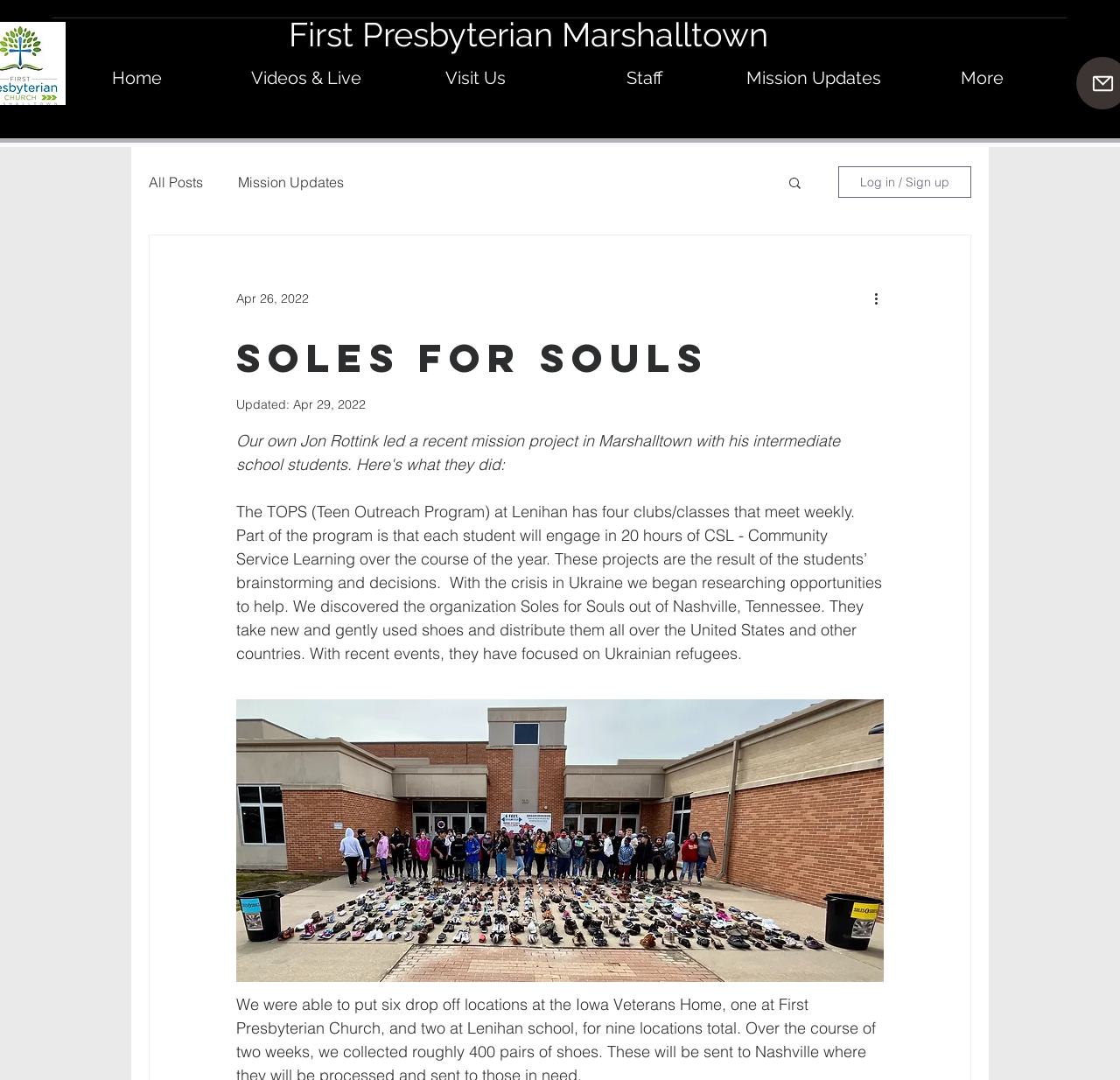What is the organization that distributes shoes?
Based on the image, answer the question with as much detail as possible.

I found the answer by reading the text content of the webpage, which mentions that the students discovered the organization Soles for Souls that takes new and gently used shoes and distributes them all over the United States and other countries.